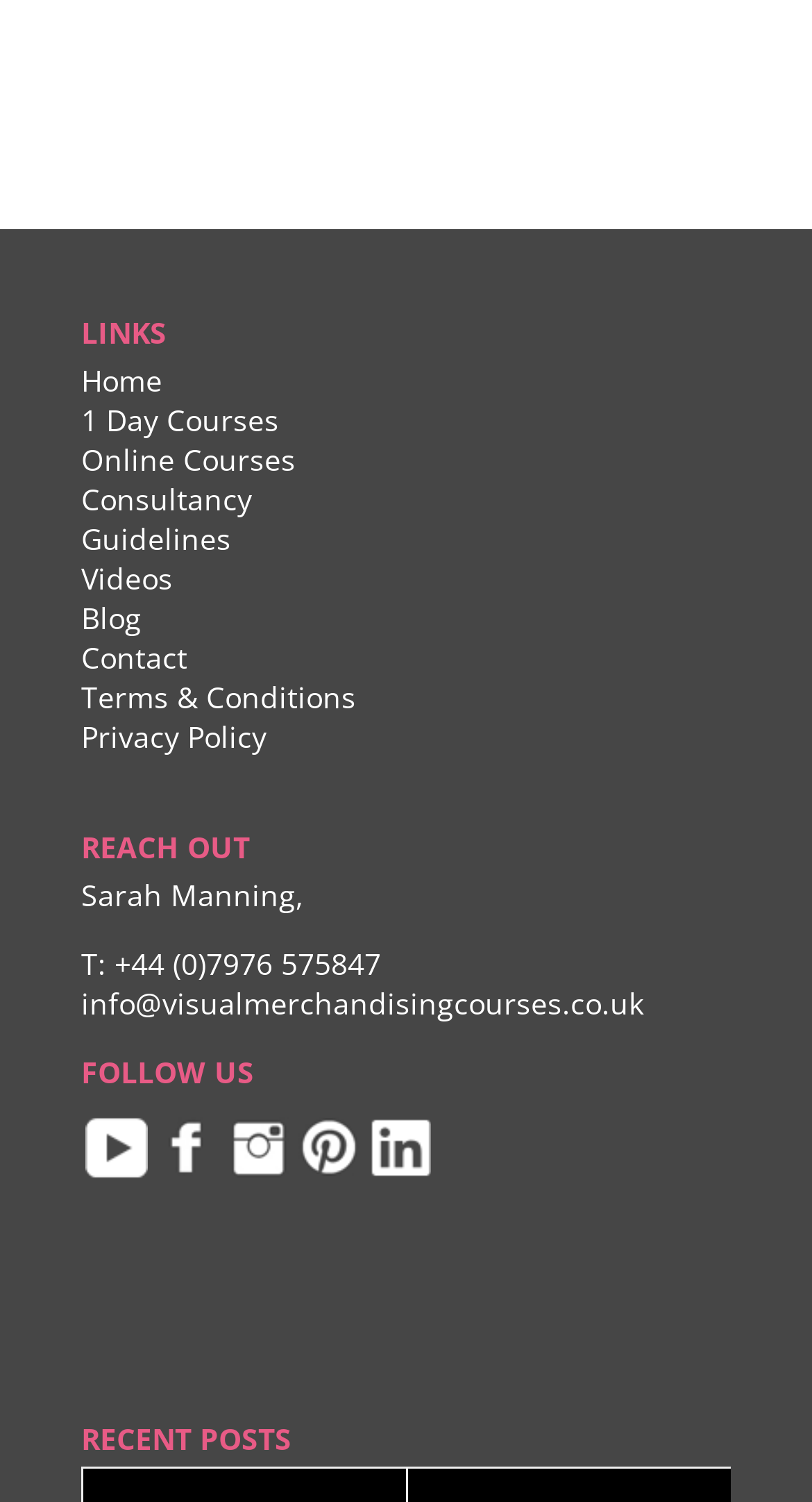Find the bounding box coordinates of the clickable area that will achieve the following instruction: "Contact Sarah Manning".

[0.1, 0.654, 0.792, 0.68]